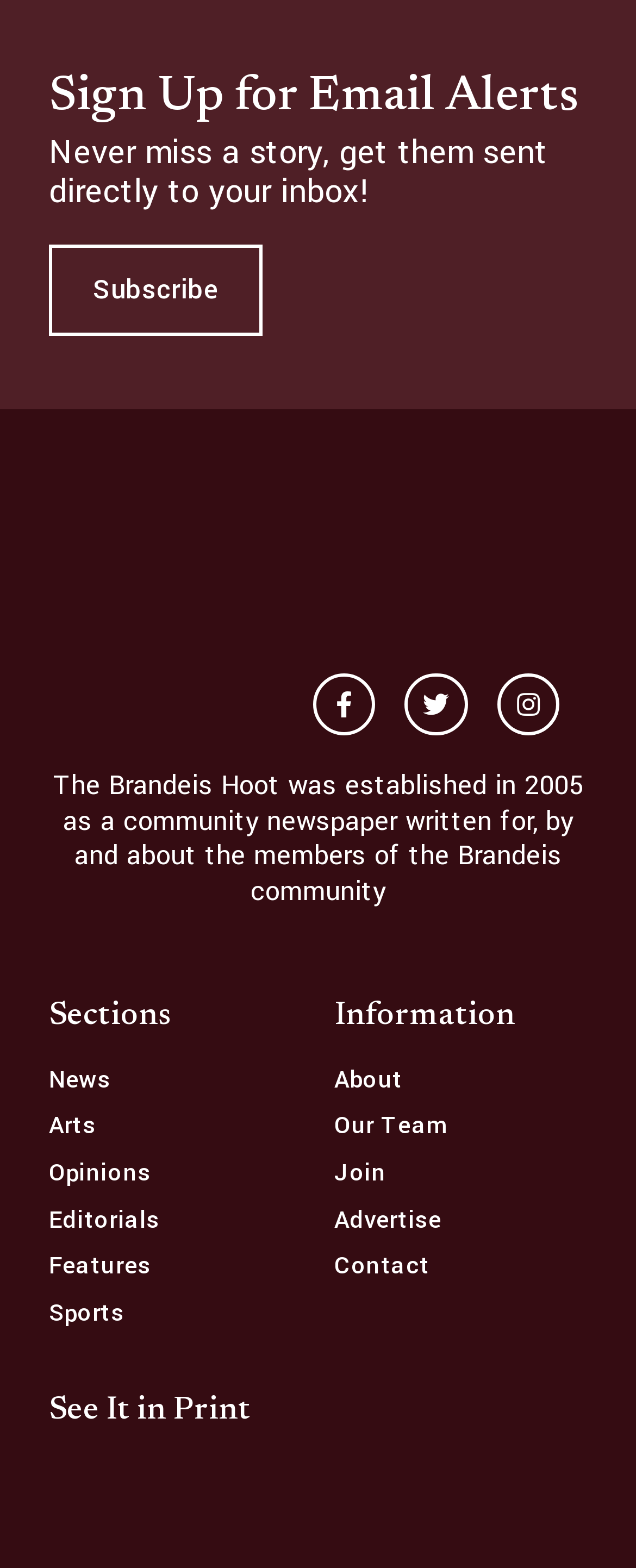What is the purpose of the 'Subscribe' button?
Please respond to the question with a detailed and well-explained answer.

The 'Subscribe' button is located below the heading 'Sign Up for Email Alerts' and the text 'Never miss a story, get them sent directly to your inbox!'. This suggests that the button is intended to allow users to sign up for email alerts, which will send them stories directly to their inbox.